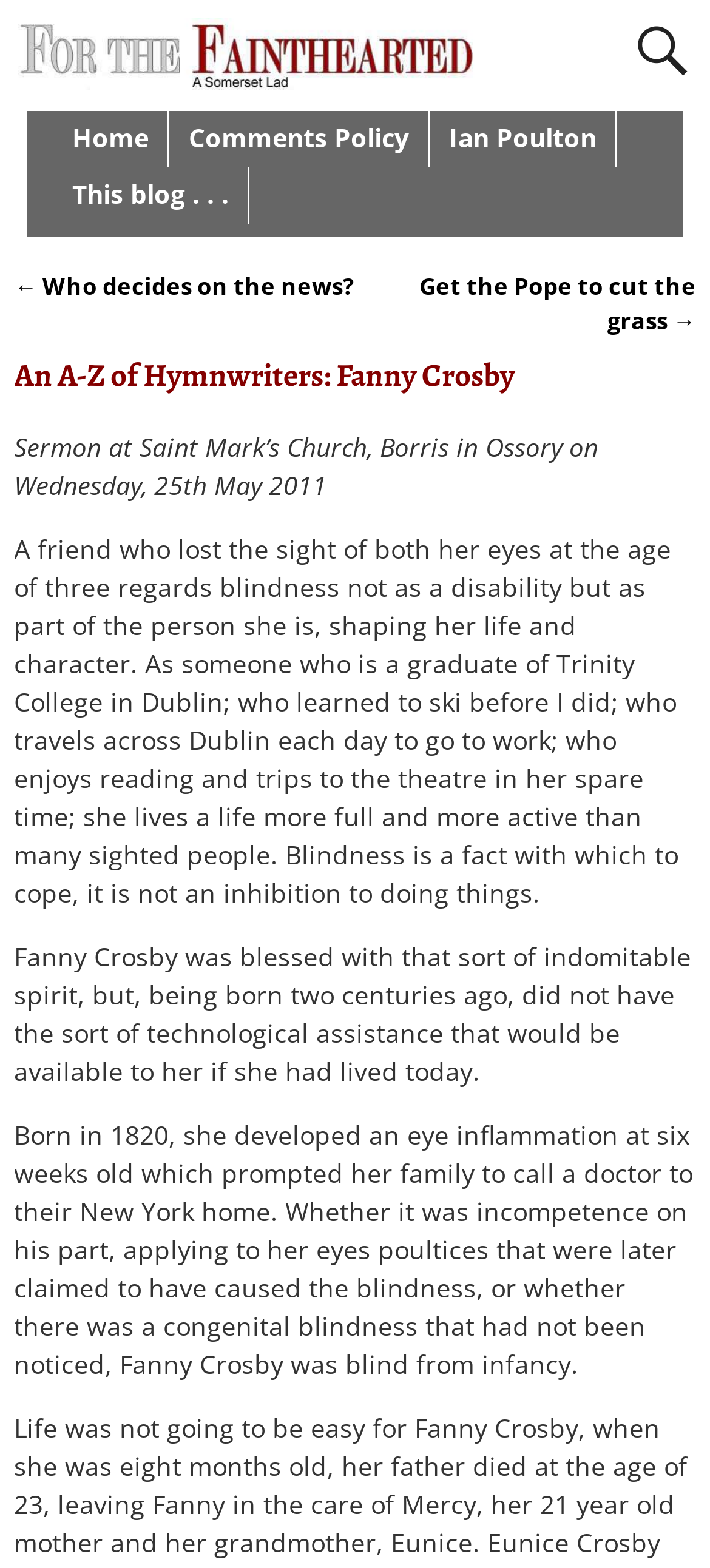How old was Fanny Crosby when she developed an eye inflammation?
Please use the image to provide a one-word or short phrase answer.

six weeks